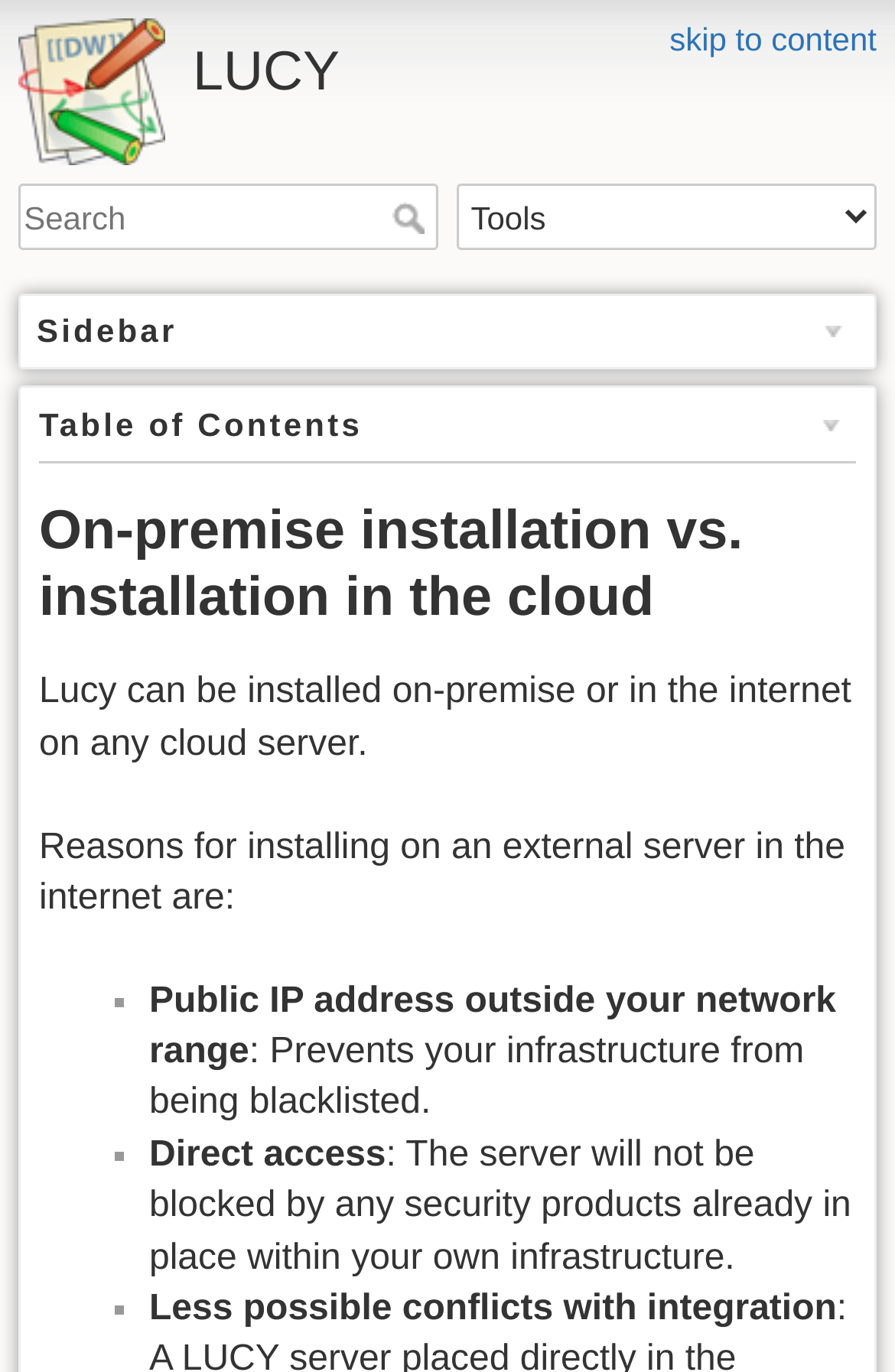What is the benefit of having a public IP address outside your network range?
Using the image, elaborate on the answer with as much detail as possible.

According to the webpage, having a public IP address outside your network range prevents your infrastructure from being blacklisted, which is one of the reasons for installing LUCY on an external server.